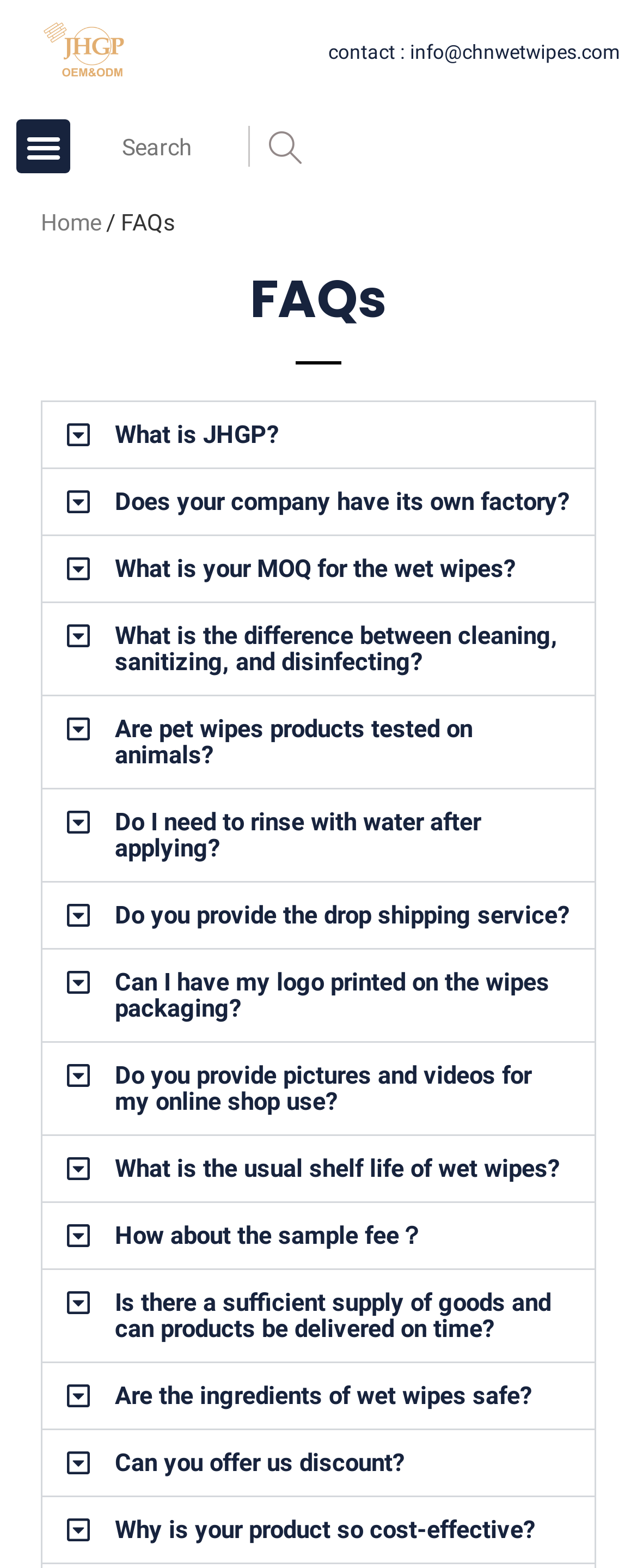Using the provided element description "Can you offer us discount?", determine the bounding box coordinates of the UI element.

[0.18, 0.924, 0.634, 0.943]